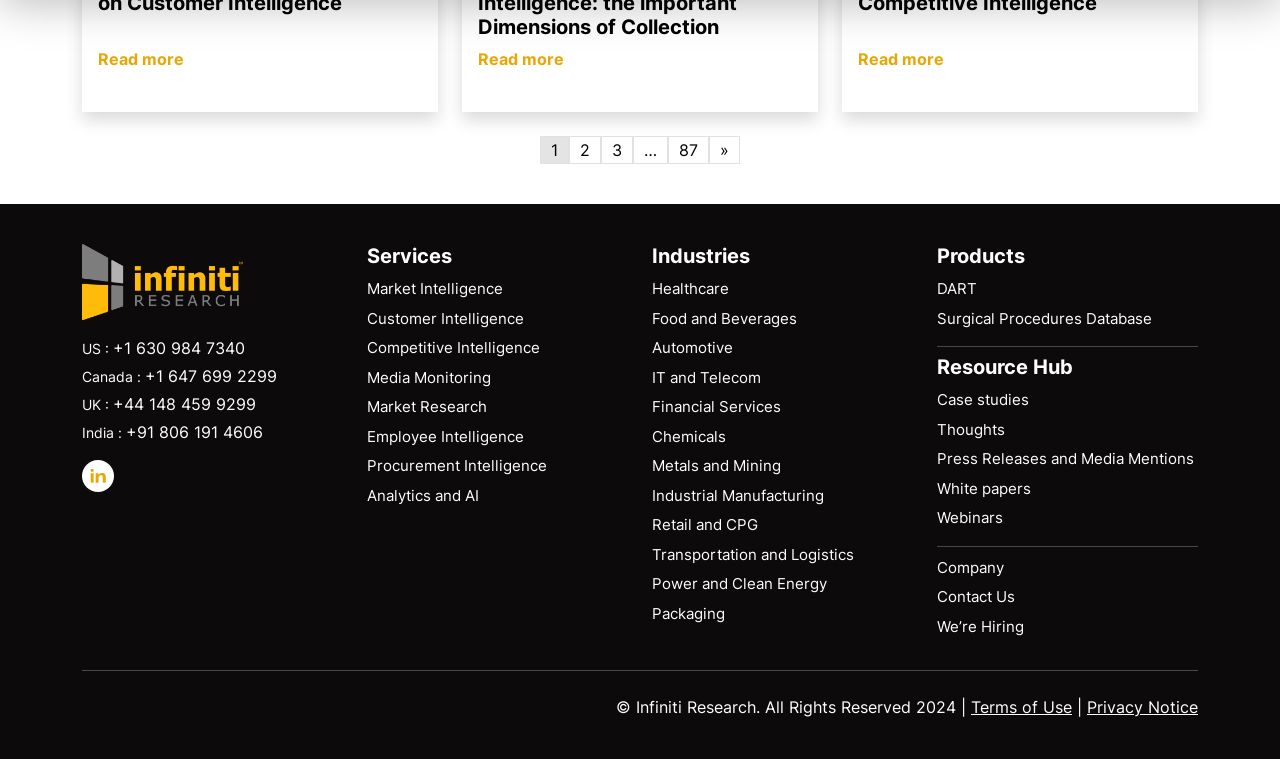Use a single word or phrase to respond to the question:
What is the phone number for the US office?

+1 630 984 7340